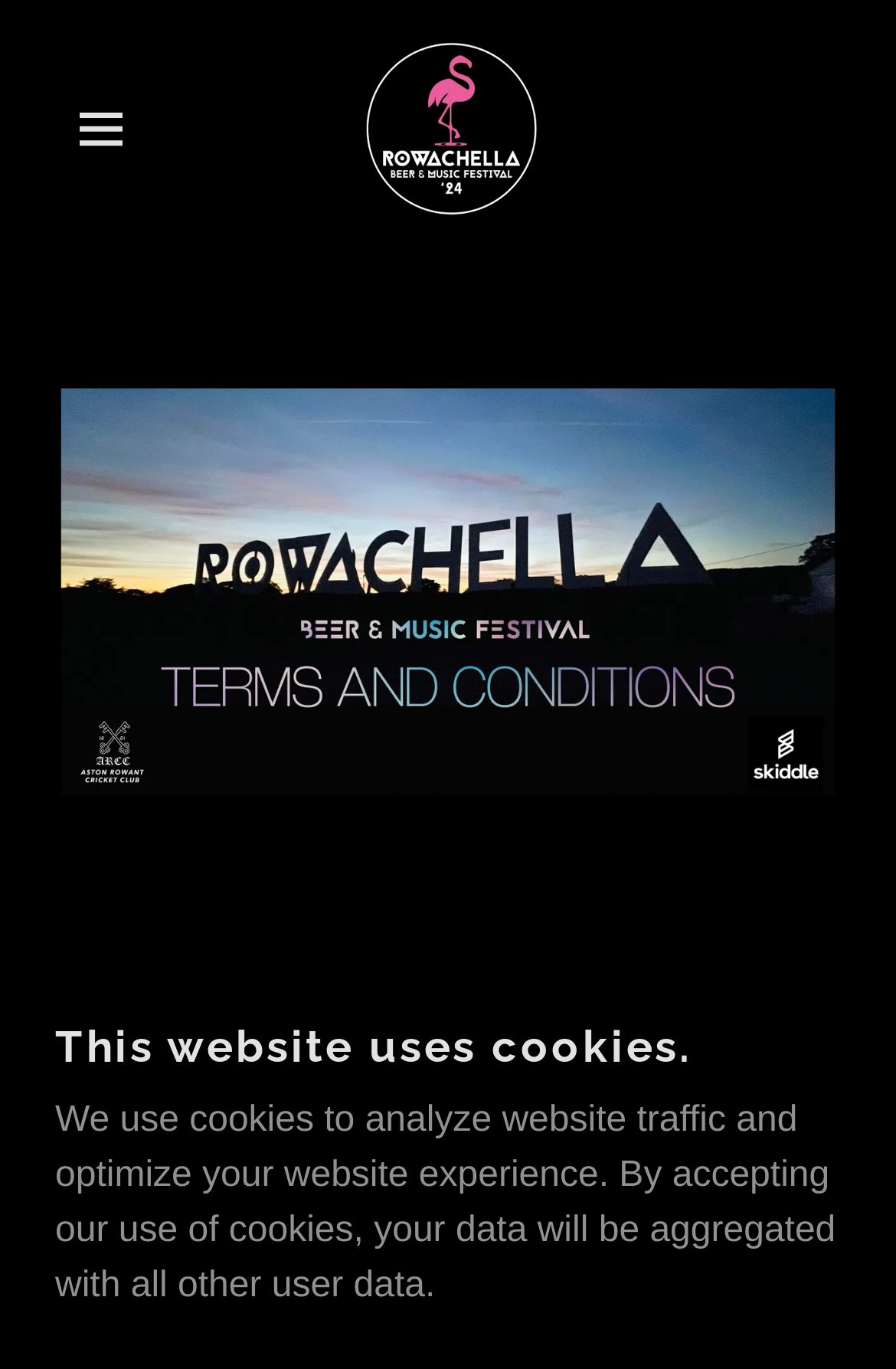What is the name of the festival?
Please provide a comprehensive answer based on the details in the screenshot.

The name of the festival can be found in the link element with the text 'Rowachella' which is located at the top of the webpage, indicating that the webpage is related to the Rowachella festival.